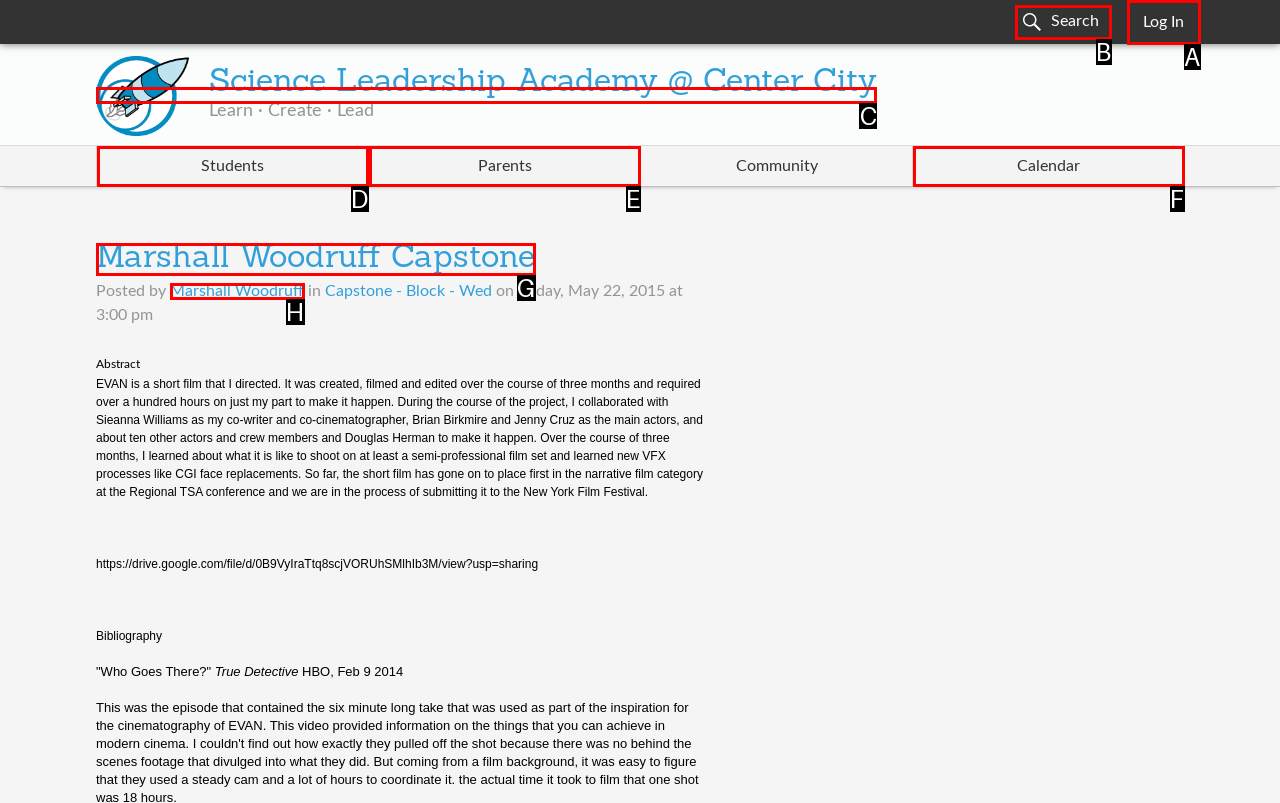Which lettered option matches the following description: title="Permalink for this message"
Provide the letter of the matching option directly.

None